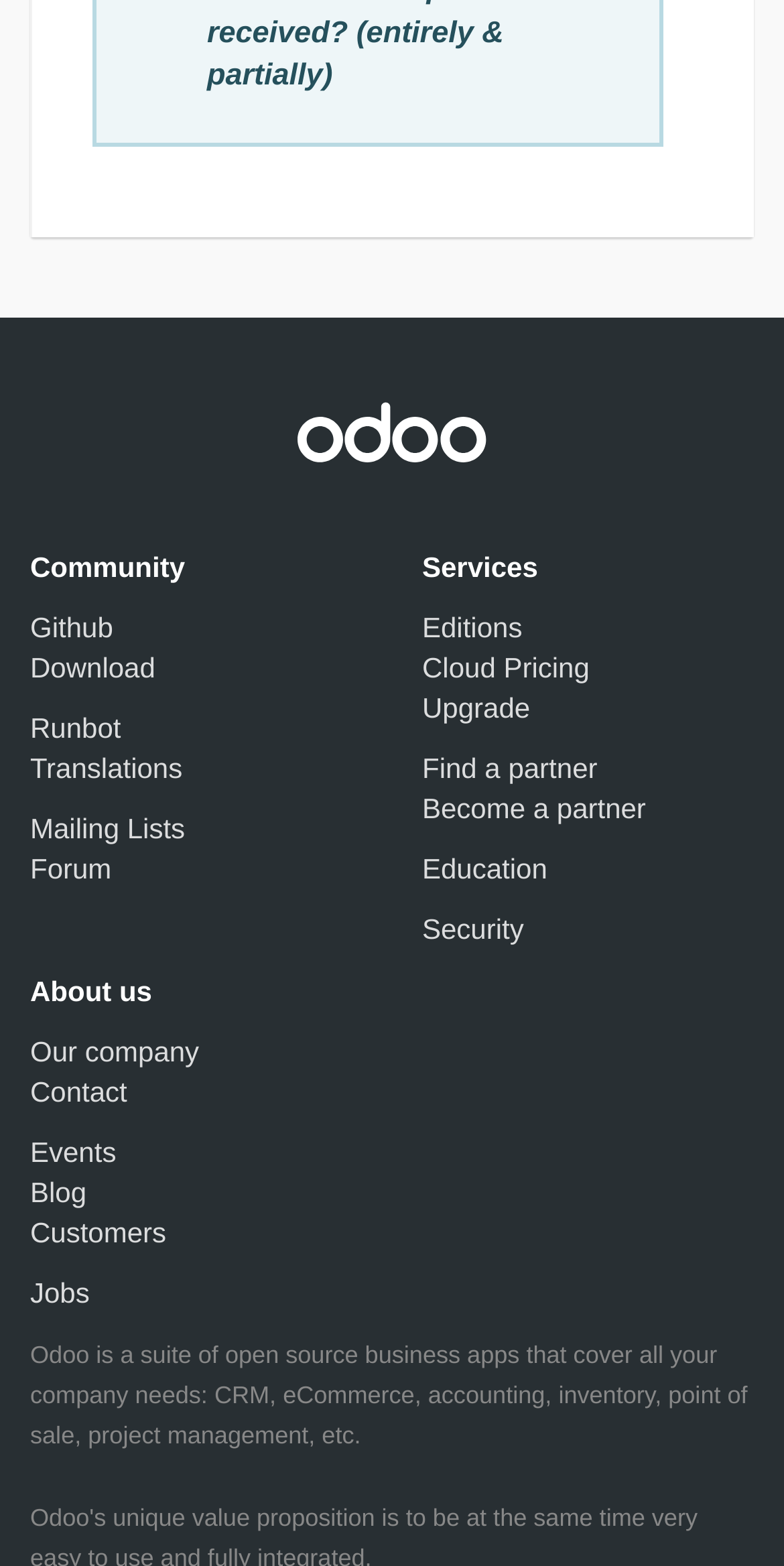What is the first link under 'Services'?
Could you give a comprehensive explanation in response to this question?

The answer can be found by looking at the link elements under the 'Services' StaticText element, and the first one is 'Editions'.